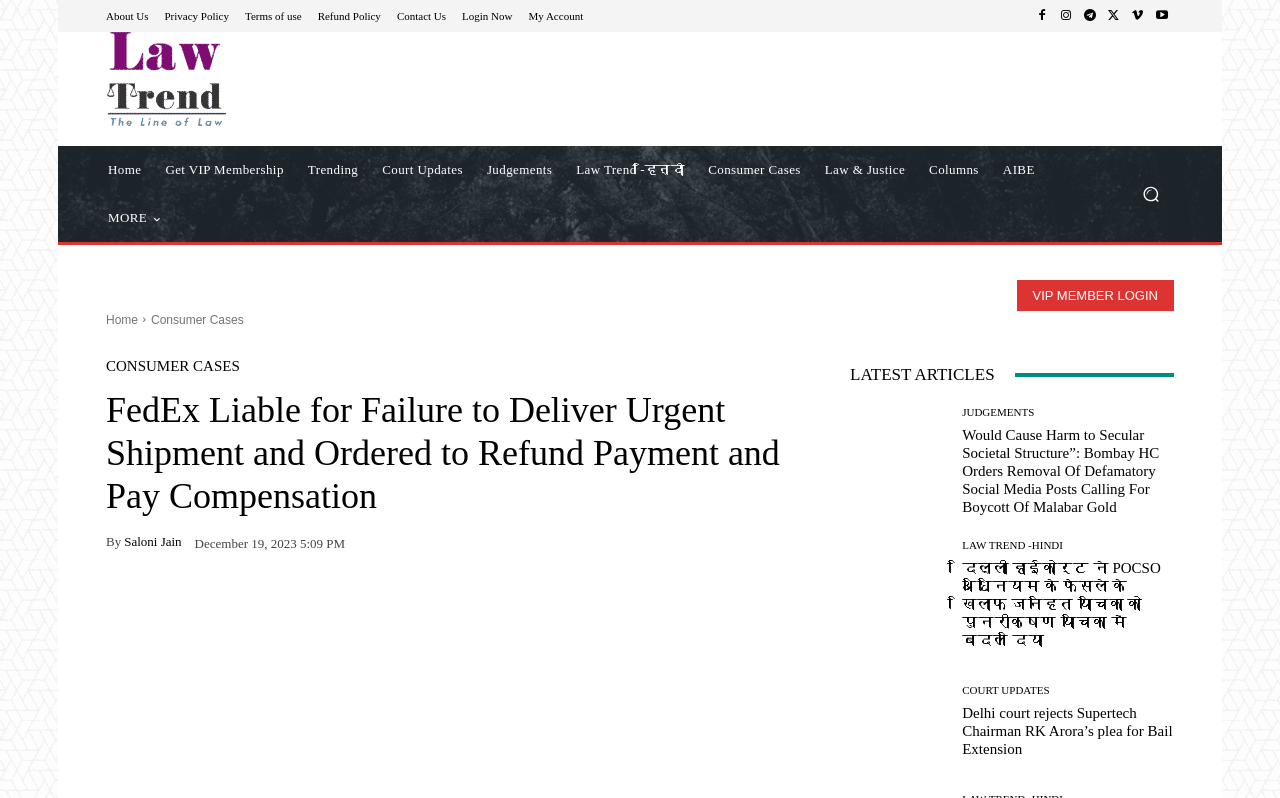How many latest articles are listed?
Analyze the image and deliver a detailed answer to the question.

I counted the number of latest articles by looking at the links under the heading 'LATEST ARTICLES' with bounding box coordinate [0.664, 0.45, 0.917, 0.487], which are 'Would Cause Harm to Secular Societal Structure”: Bombay HC Orders Removal Of Defamatory Social Media Posts Calling For Boycott Of Malabar Gold', 'दिल्ली हाईकोर्ट ने POCSO अधिनियम के फैसले के खिलाफ जनहित याचिका को पुनरीक्षण याचिका में बदल दिया', and 'Delhi court rejects Supertech Chairman RK Arora’s plea for Bail Extension'.